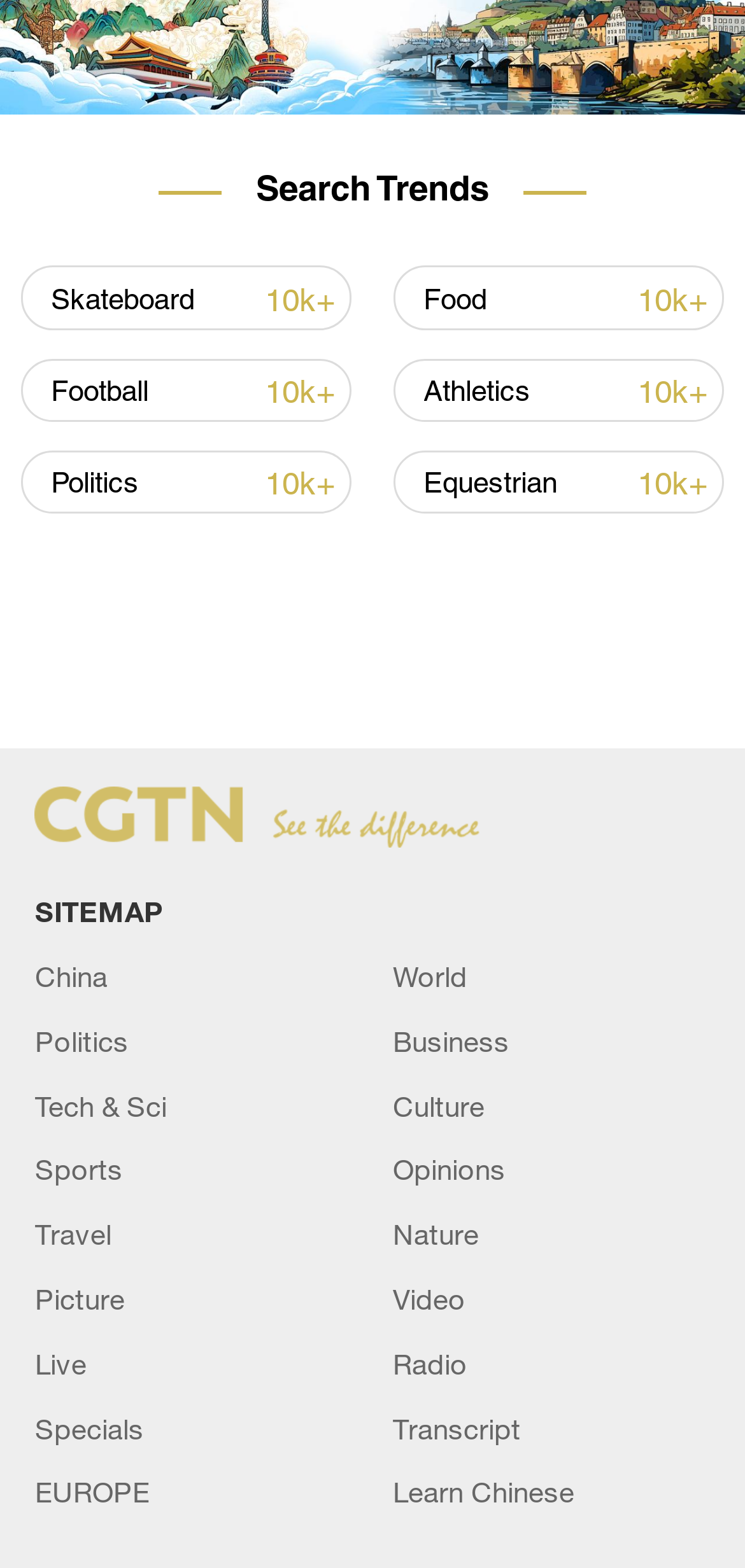Please locate the clickable area by providing the bounding box coordinates to follow this instruction: "Contact via email".

None